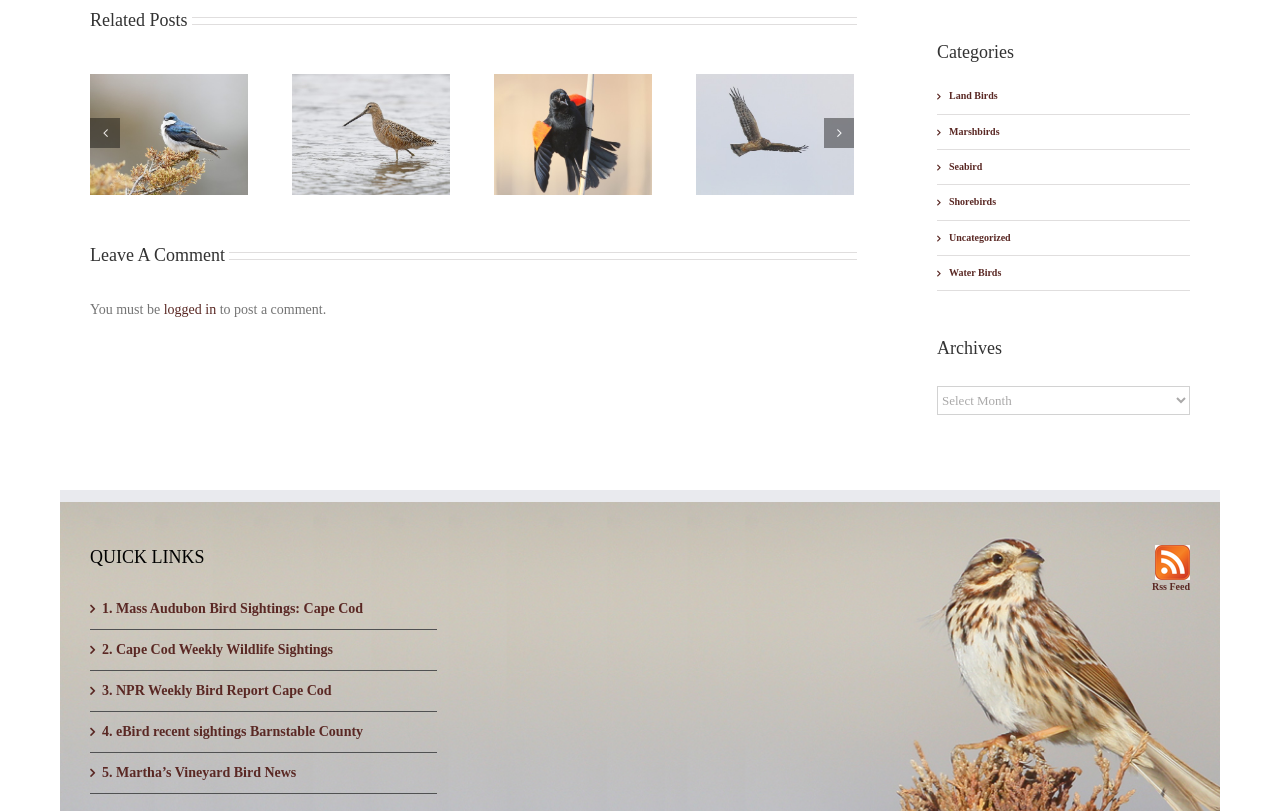Please give the bounding box coordinates of the area that should be clicked to fulfill the following instruction: "Visit Privacy policy". The coordinates should be in the format of four float numbers from 0 to 1, i.e., [left, top, right, bottom].

None